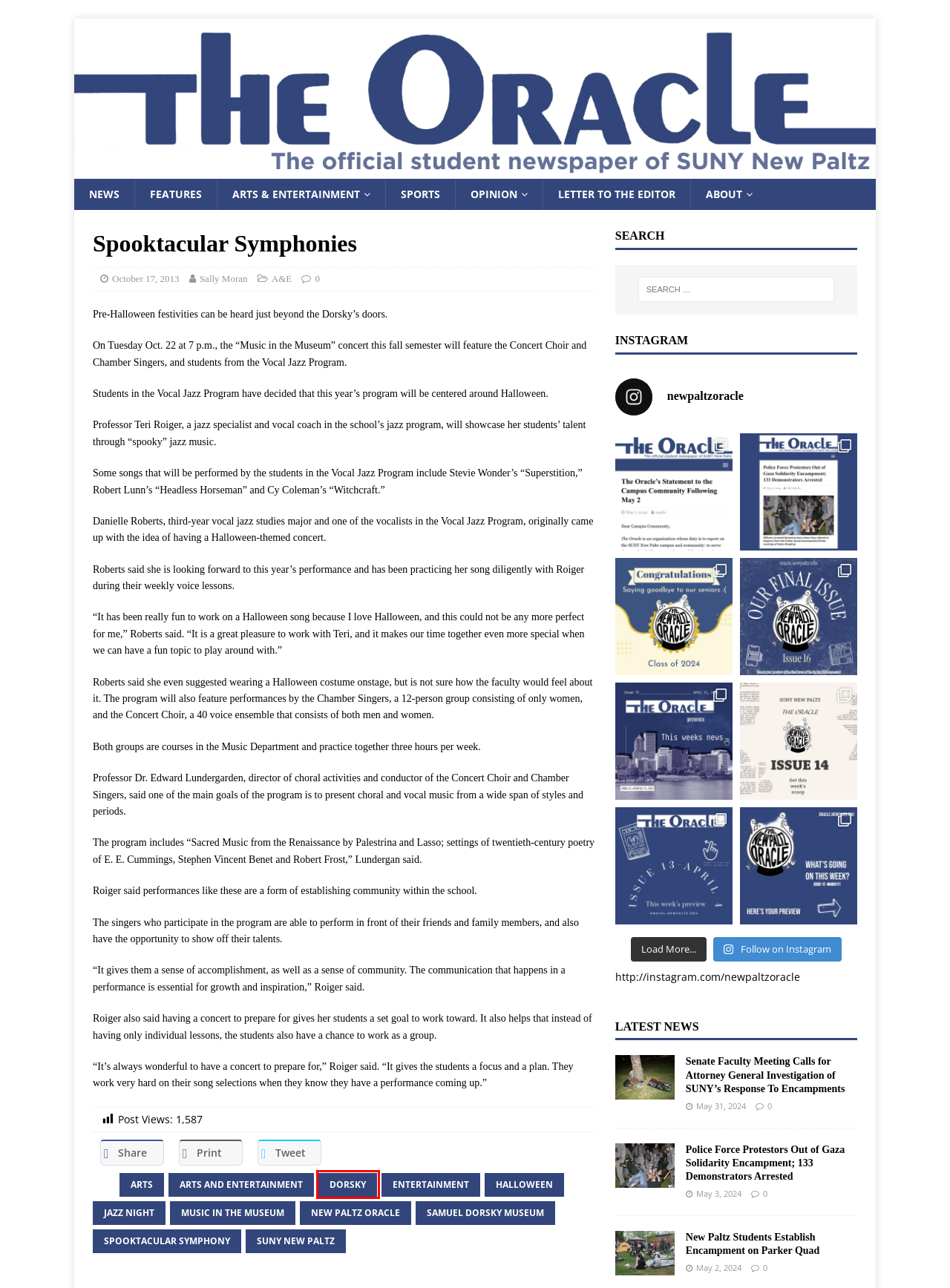You have a screenshot showing a webpage with a red bounding box highlighting an element. Choose the webpage description that best fits the new webpage after clicking the highlighted element. The descriptions are:
A. Dorsky Archives - The New Paltz Oracle
B. Sports Archives - The New Paltz Oracle
C. Halloween Archives - The New Paltz Oracle
D. spooktacular symphony Archives - The New Paltz Oracle
E. Opinion Archives - The New Paltz Oracle
F. suny new paltz Archives - The New Paltz Oracle
G. jazz night Archives - The New Paltz Oracle
H. About - The New Paltz Oracle

A